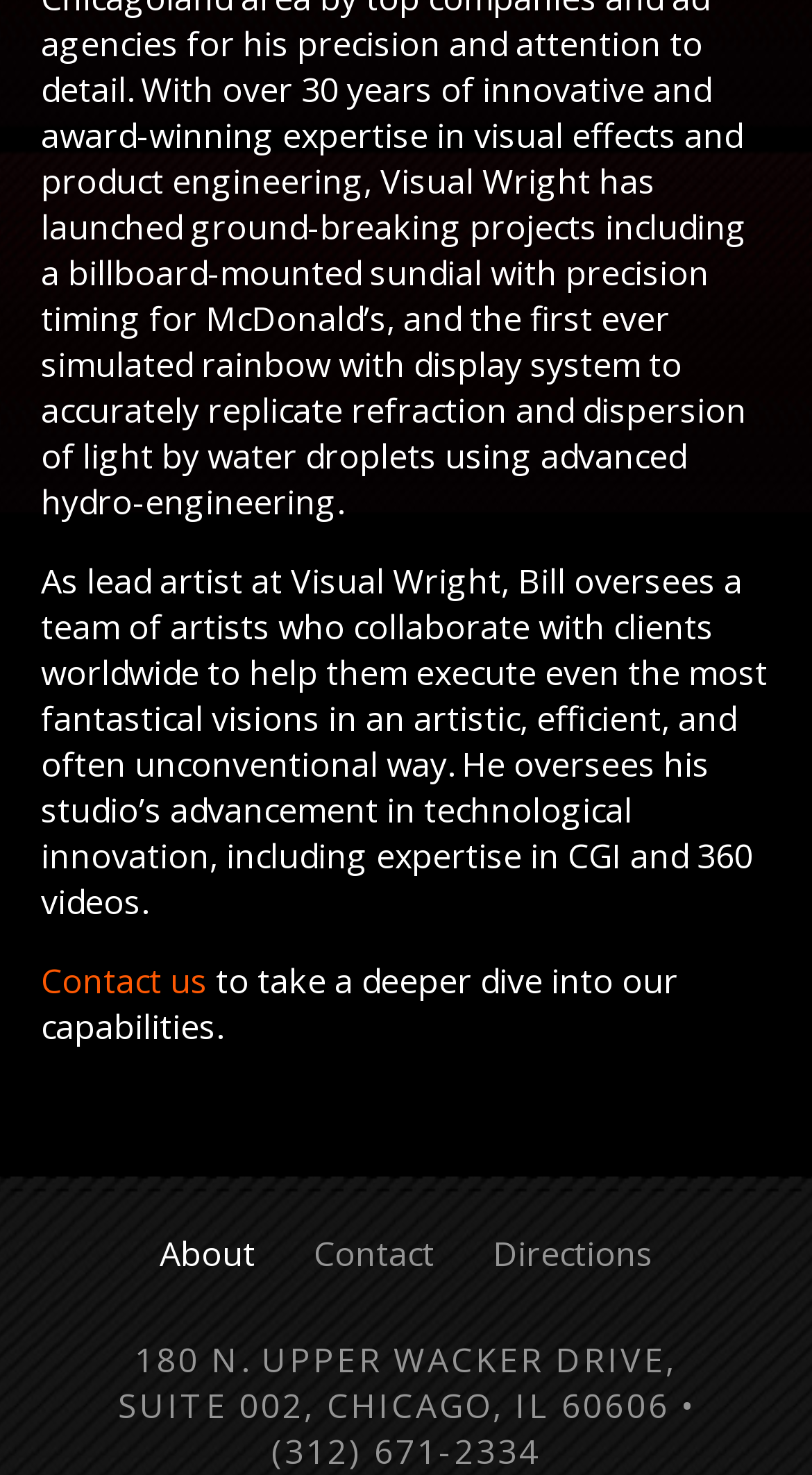Return the bounding box coordinates of the UI element that corresponds to this description: "About". The coordinates must be given as four float numbers in the range of 0 and 1, [left, top, right, bottom].

[0.16, 0.819, 0.35, 0.881]